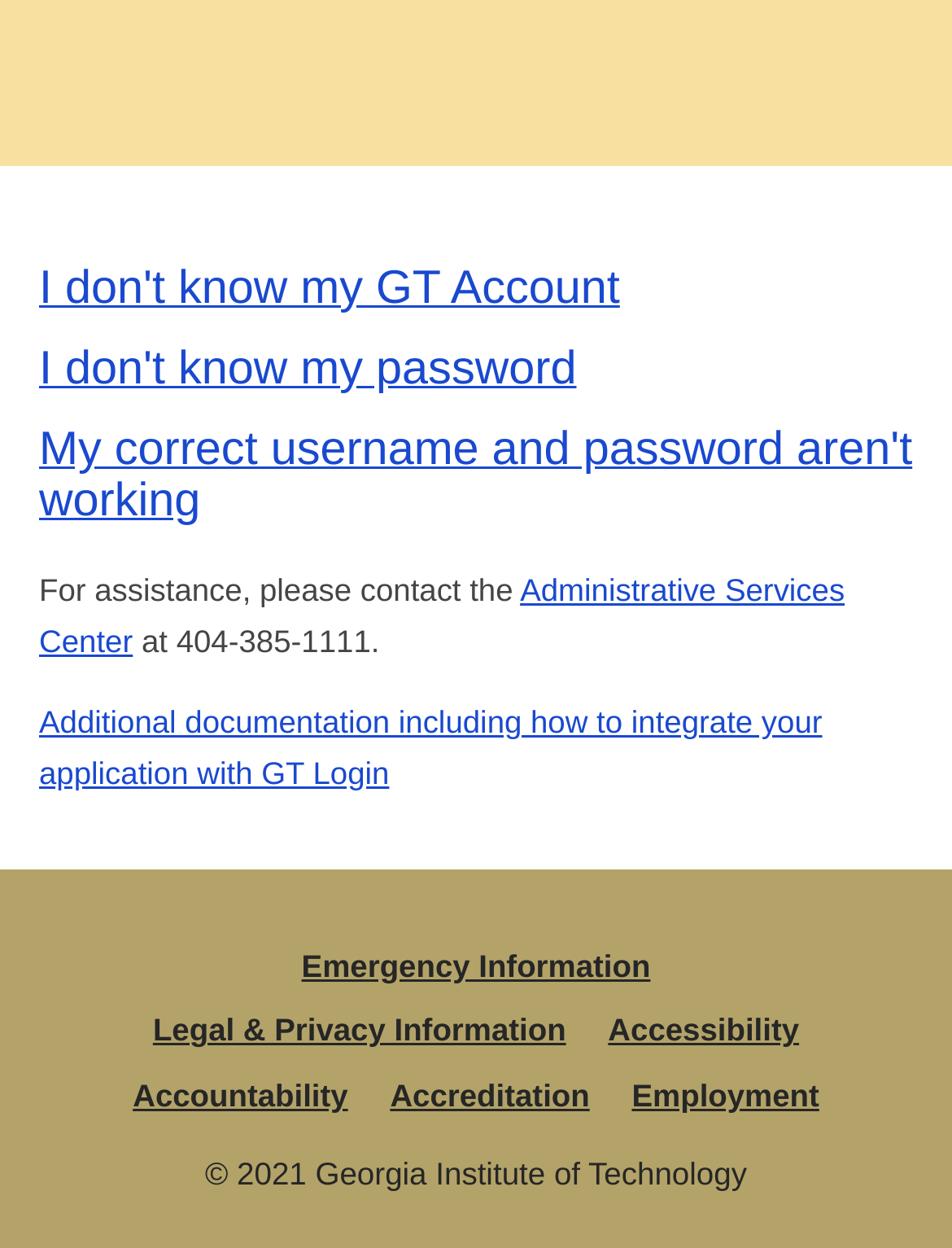How many static text elements are there on this webpage?
Answer with a single word or phrase, using the screenshot for reference.

5